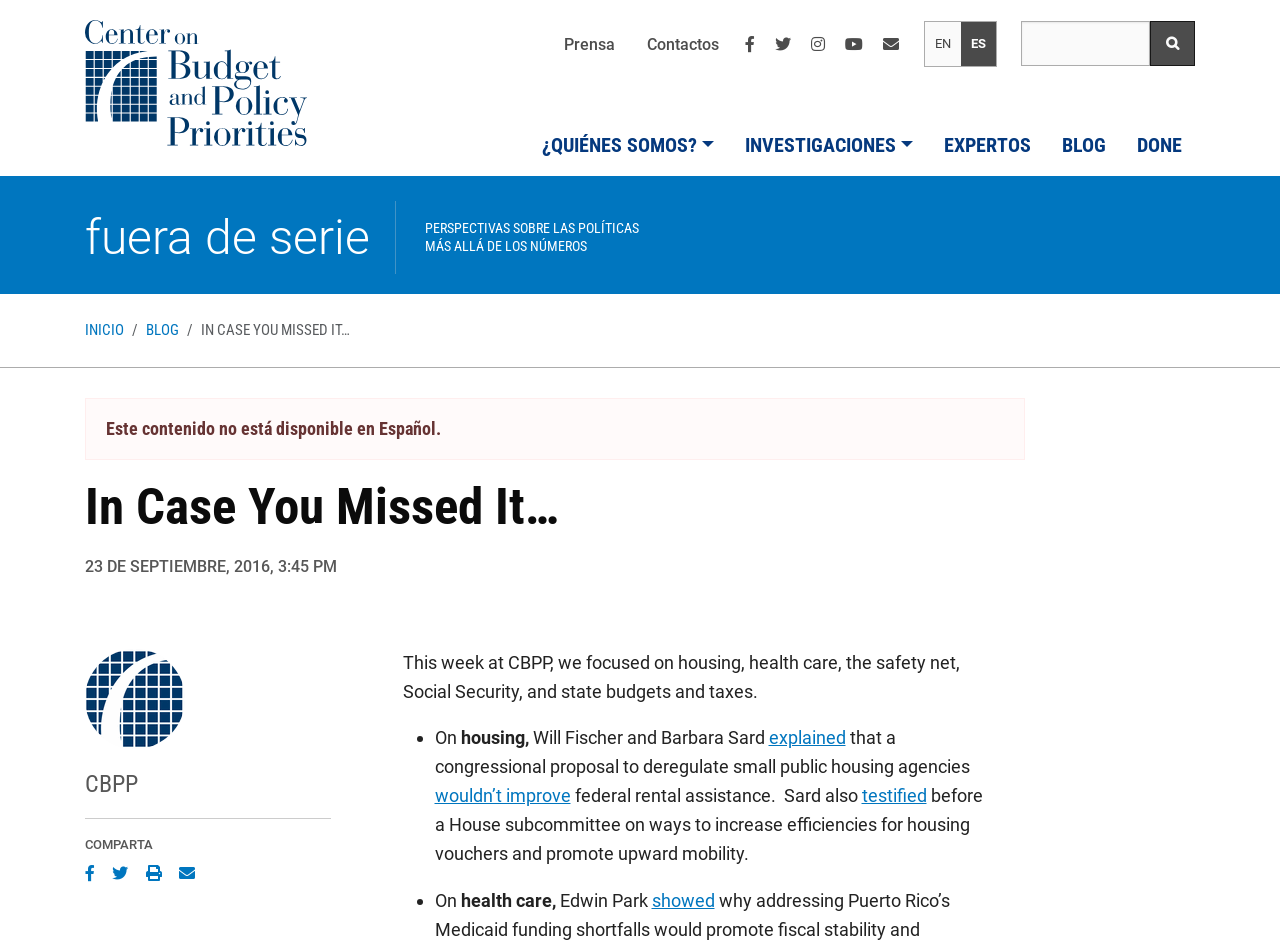Using the webpage screenshot, find the UI element described by showed. Provide the bounding box coordinates in the format (top-left x, top-left y, bottom-right x, bottom-right y), ensuring all values are floating point numbers between 0 and 1.

[0.509, 0.946, 0.558, 0.969]